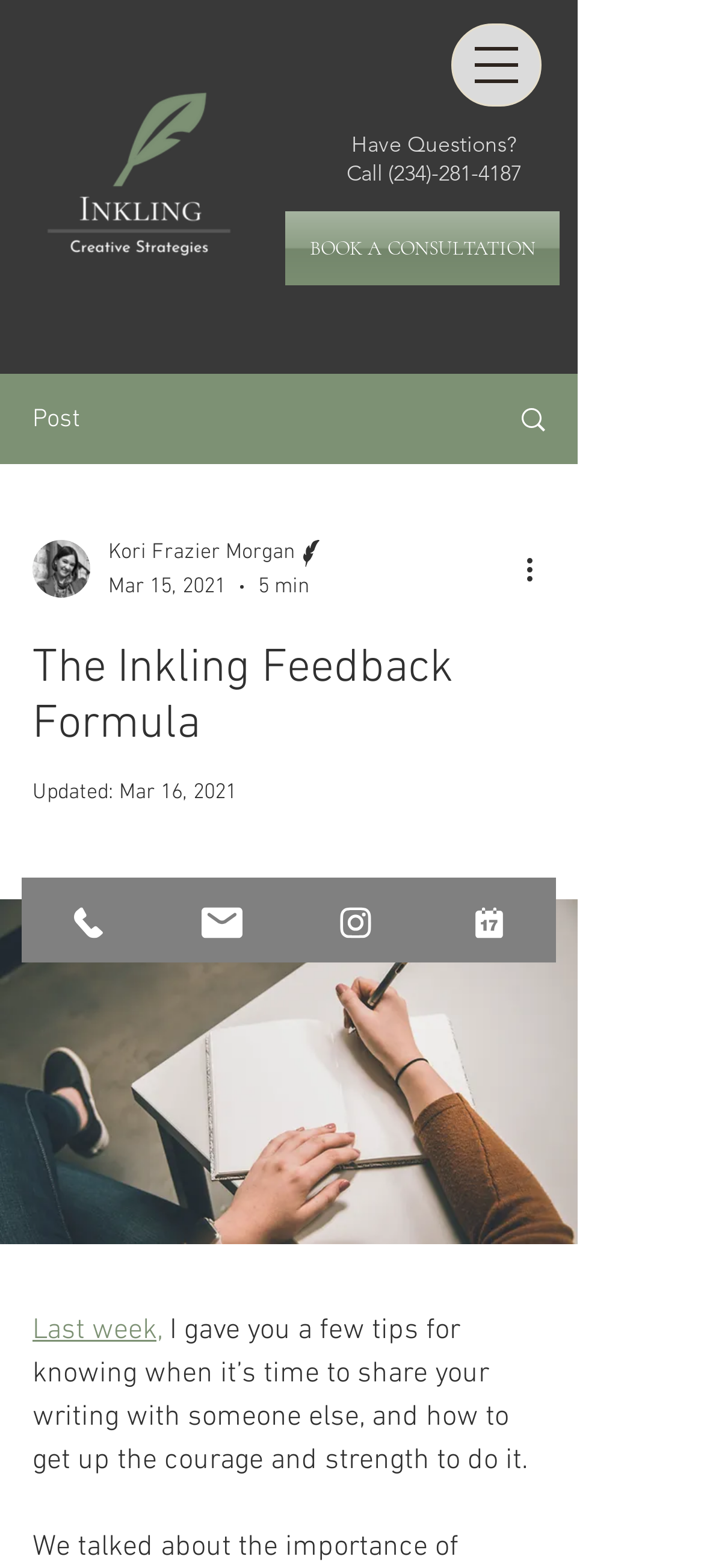What is the date of the last update?
Please use the image to provide a one-word or short phrase answer.

Mar 16, 2021